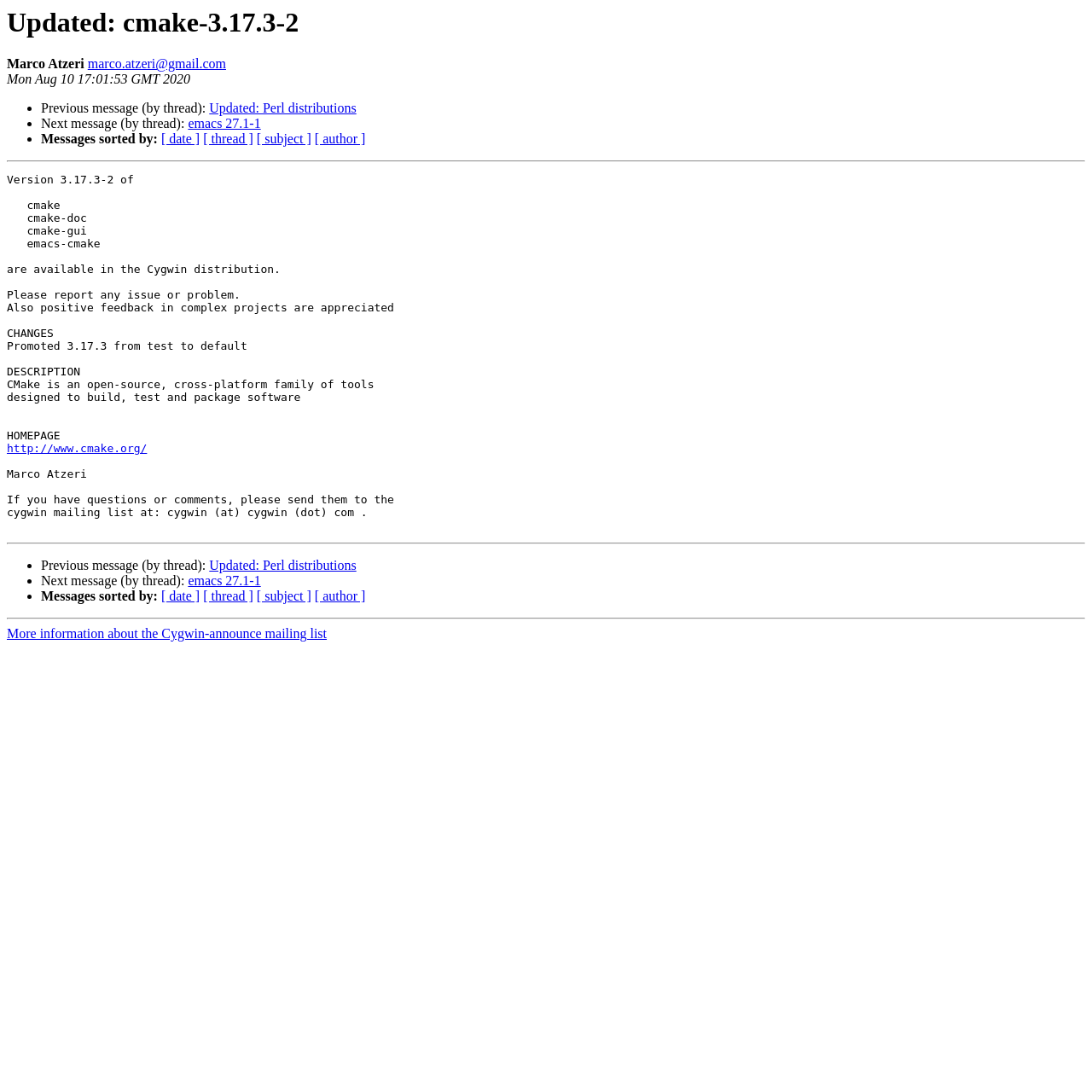How can I report issues or problems with cmake?
Use the image to give a comprehensive and detailed response to the question.

To report issues or problems with cmake, I can send them to the cygwin mailing list at cygwin (at) cygwin (dot) com, which is mentioned in the static text 'If you have questions or comments, please send them to the cygwin mailing list at: cygwin (at) cygwin (dot) com.' at the bottom of the webpage.